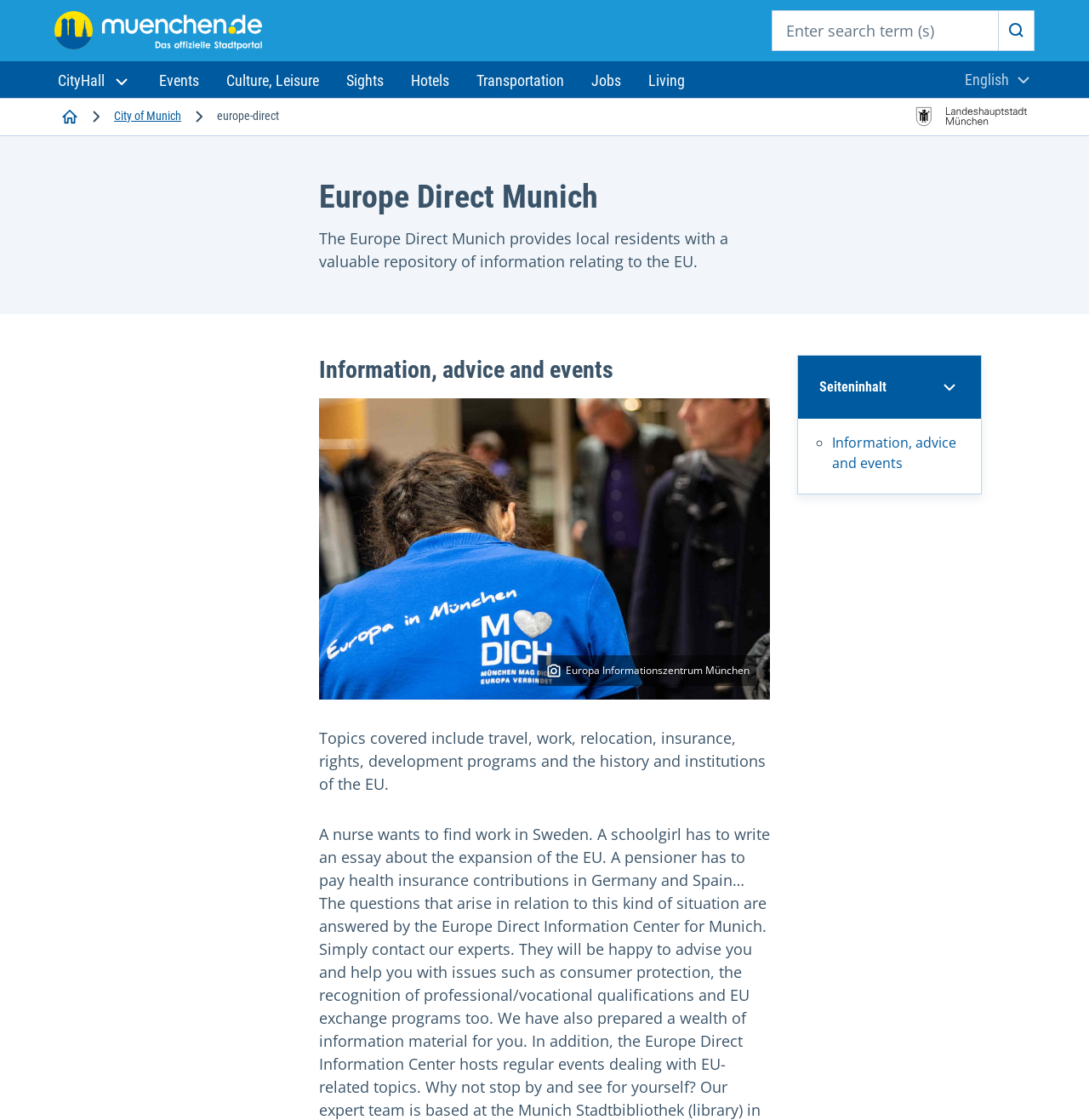Please identify the bounding box coordinates of the element that needs to be clicked to perform the following instruction: "Leave a comment".

None